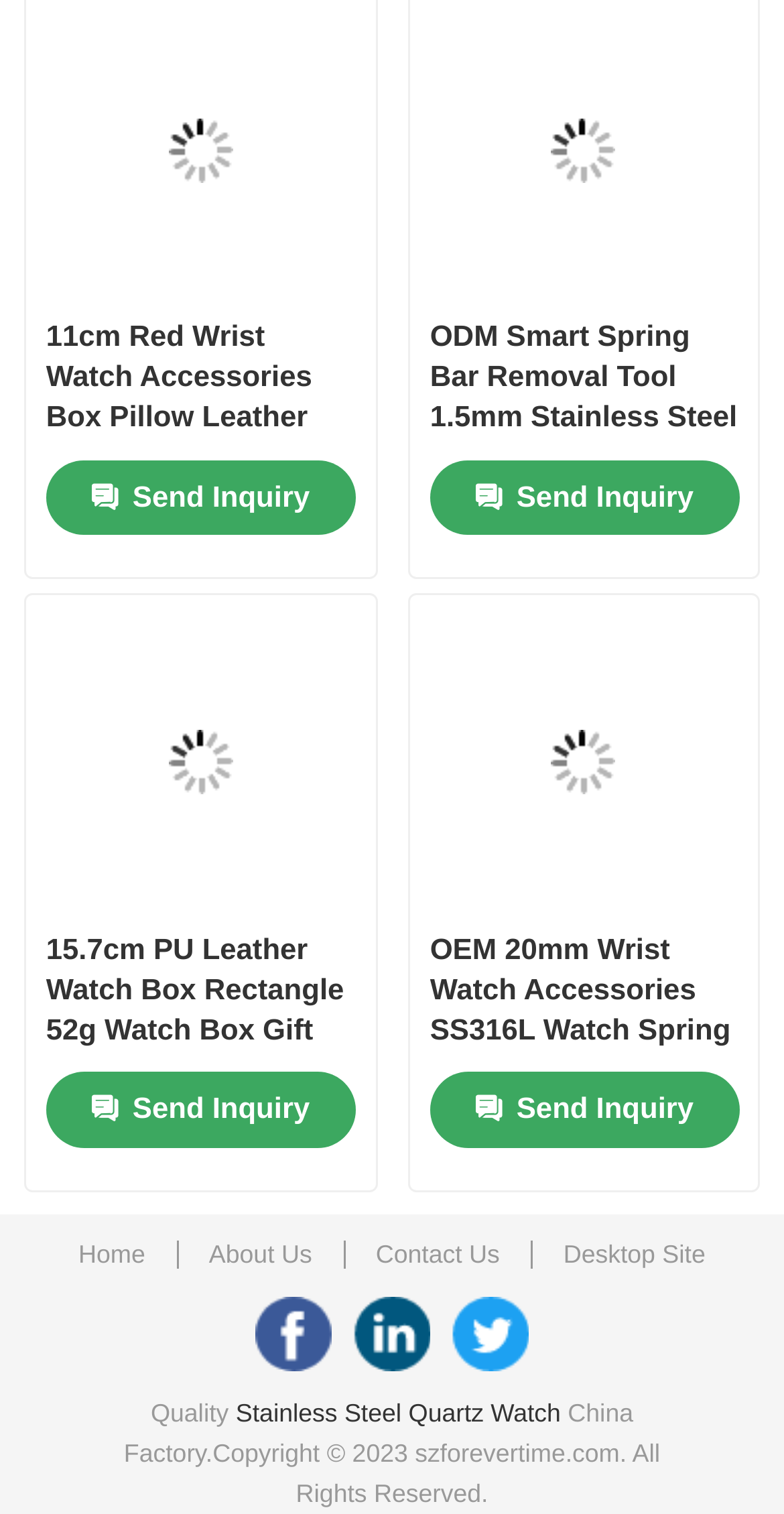Please identify the bounding box coordinates of the element I need to click to follow this instruction: "View the '11cm Red Wrist Watch Accessories Box Pillow Leather Watch Case' product".

[0.069, 0.002, 0.442, 0.196]